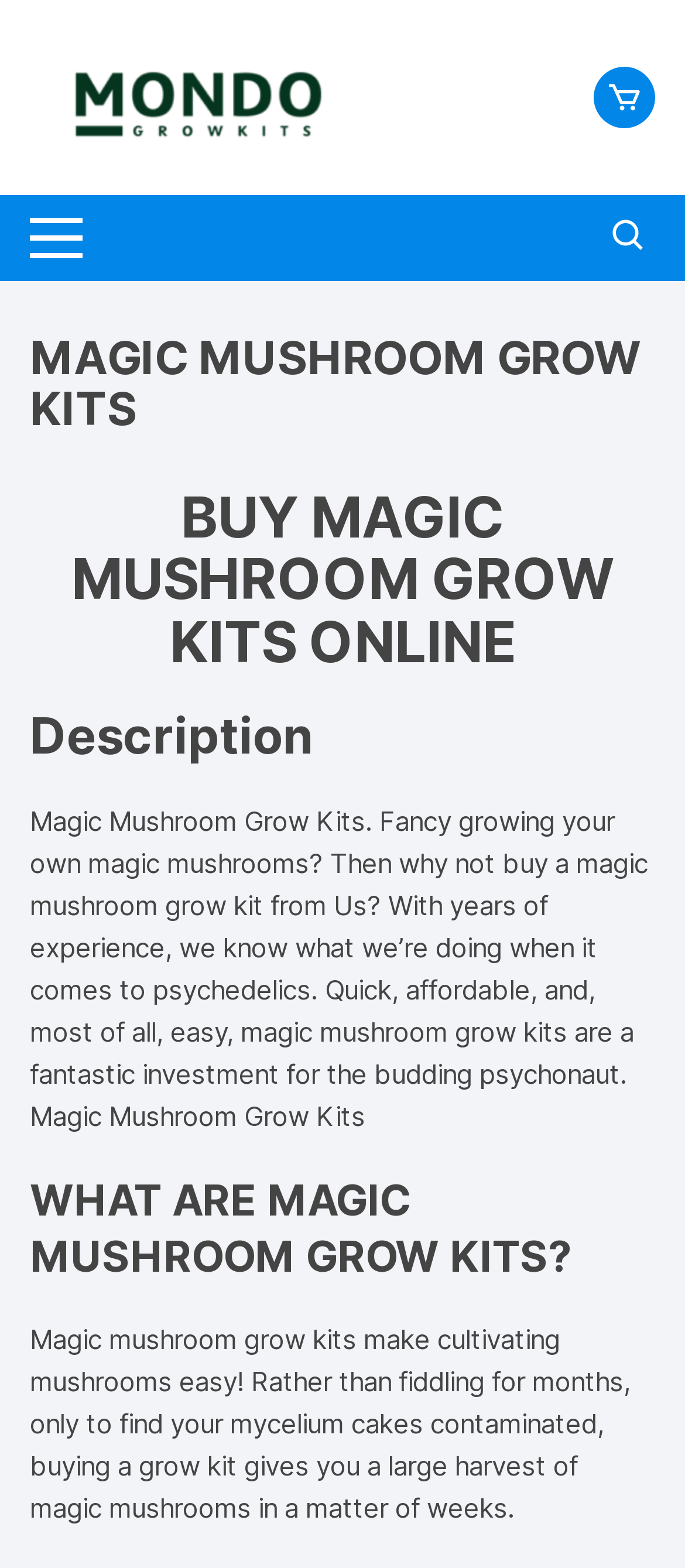What is the experience level of the website owners in psychedelics?
Give a comprehensive and detailed explanation for the question.

The static text on the webpage mentions that the website owners have years of experience in psychedelics. This implies that they are knowledgeable and experienced in the field, which can be reassuring for customers looking to buy magic mushroom grow kits.